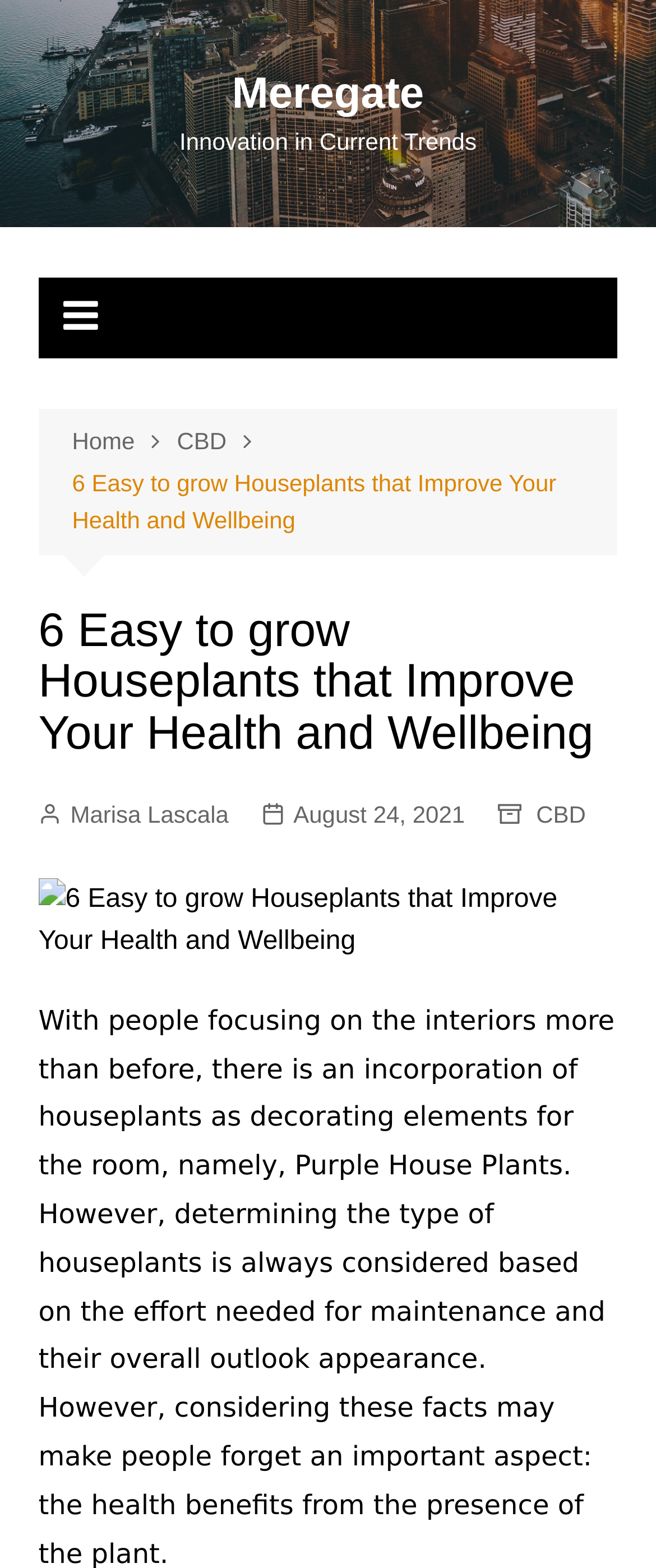Please extract the title of the webpage.

6 Easy to grow Houseplants that Improve Your Health and Wellbeing